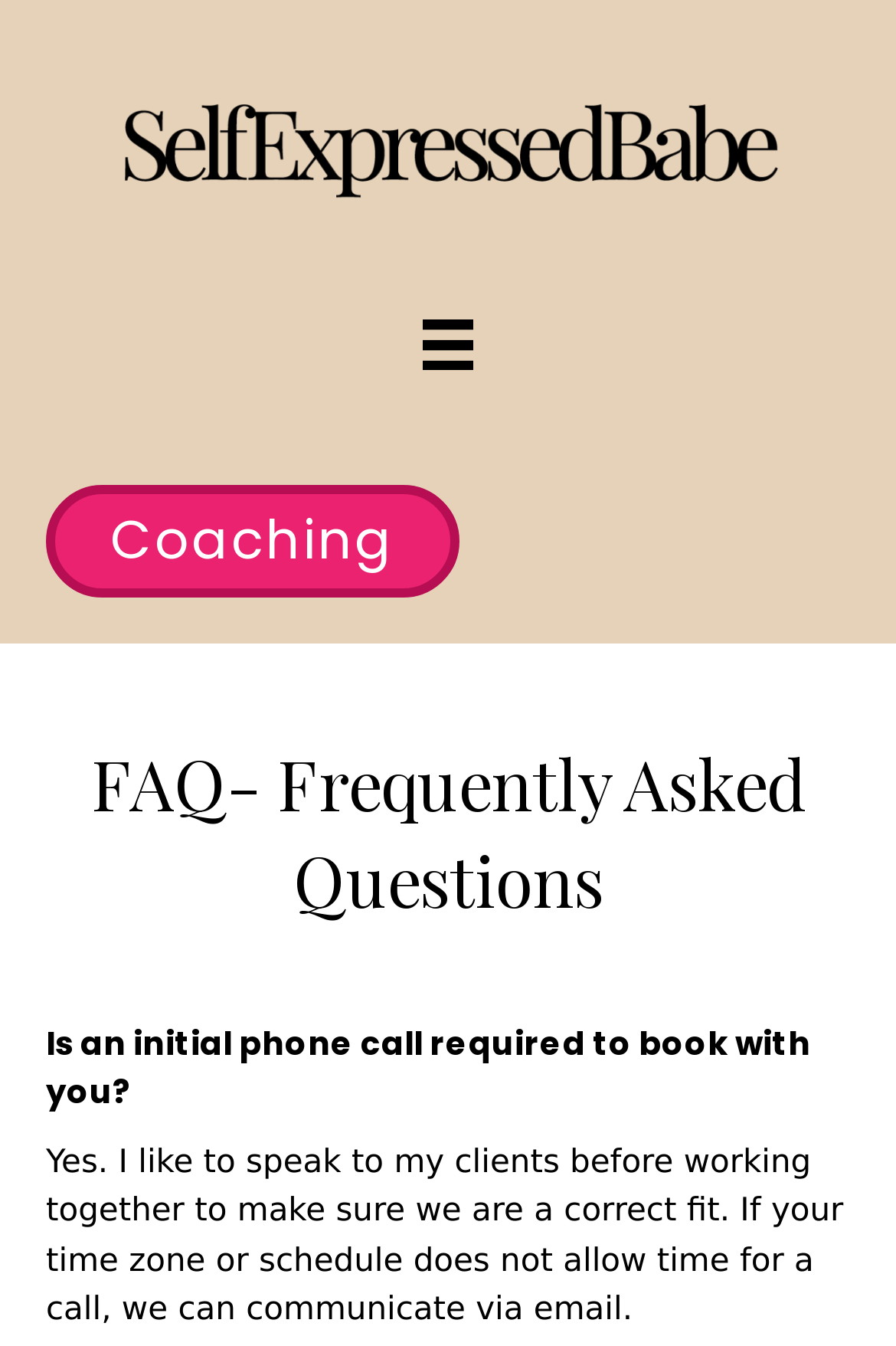Determine the bounding box coordinates of the UI element that matches the following description: "aria-label="Main Menu"". The coordinates should be four float numbers between 0 and 1 in the format [left, top, right, bottom].

[0.446, 0.22, 0.554, 0.292]